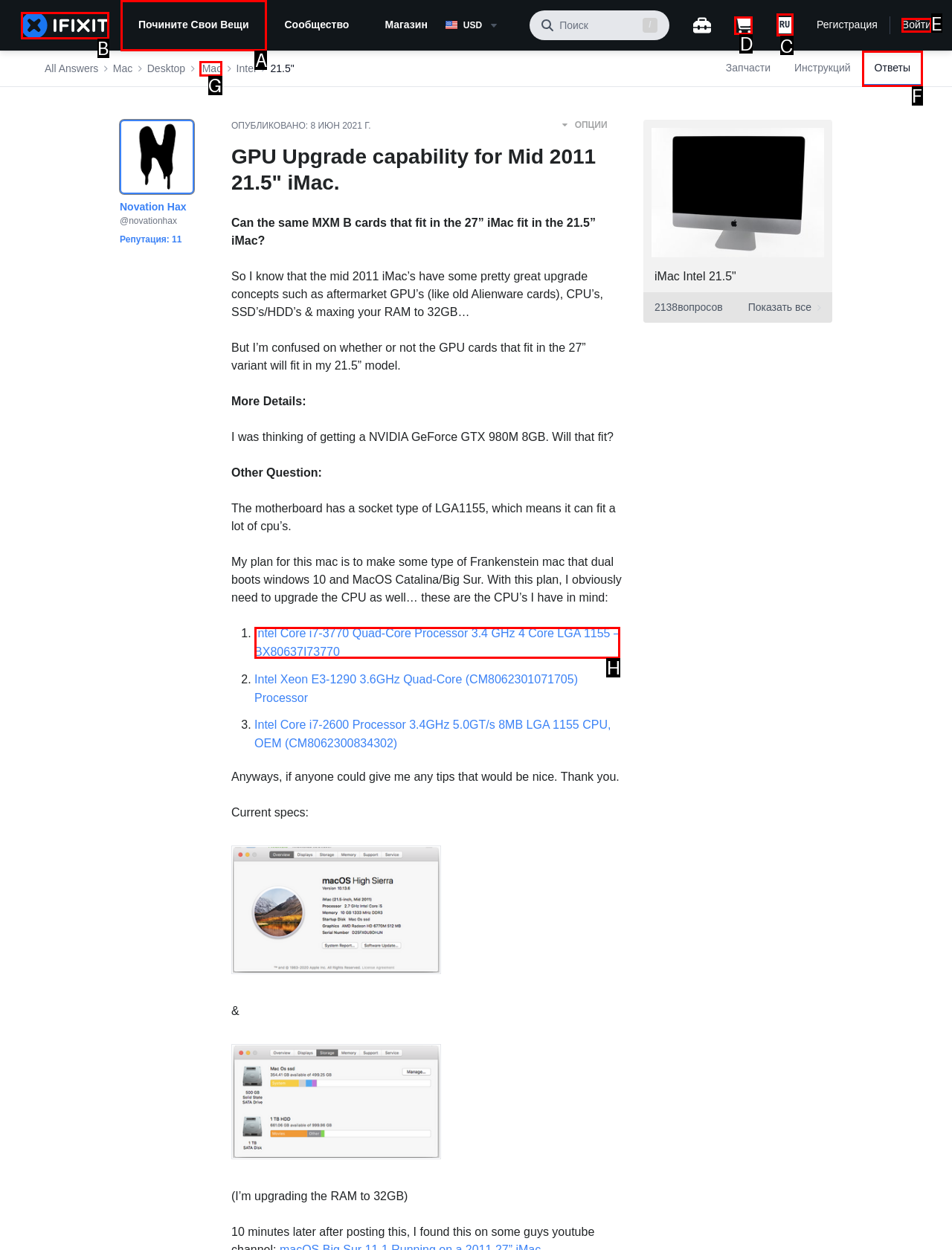Identify the correct lettered option to click in order to perform this task: choose language. Respond with the letter.

C